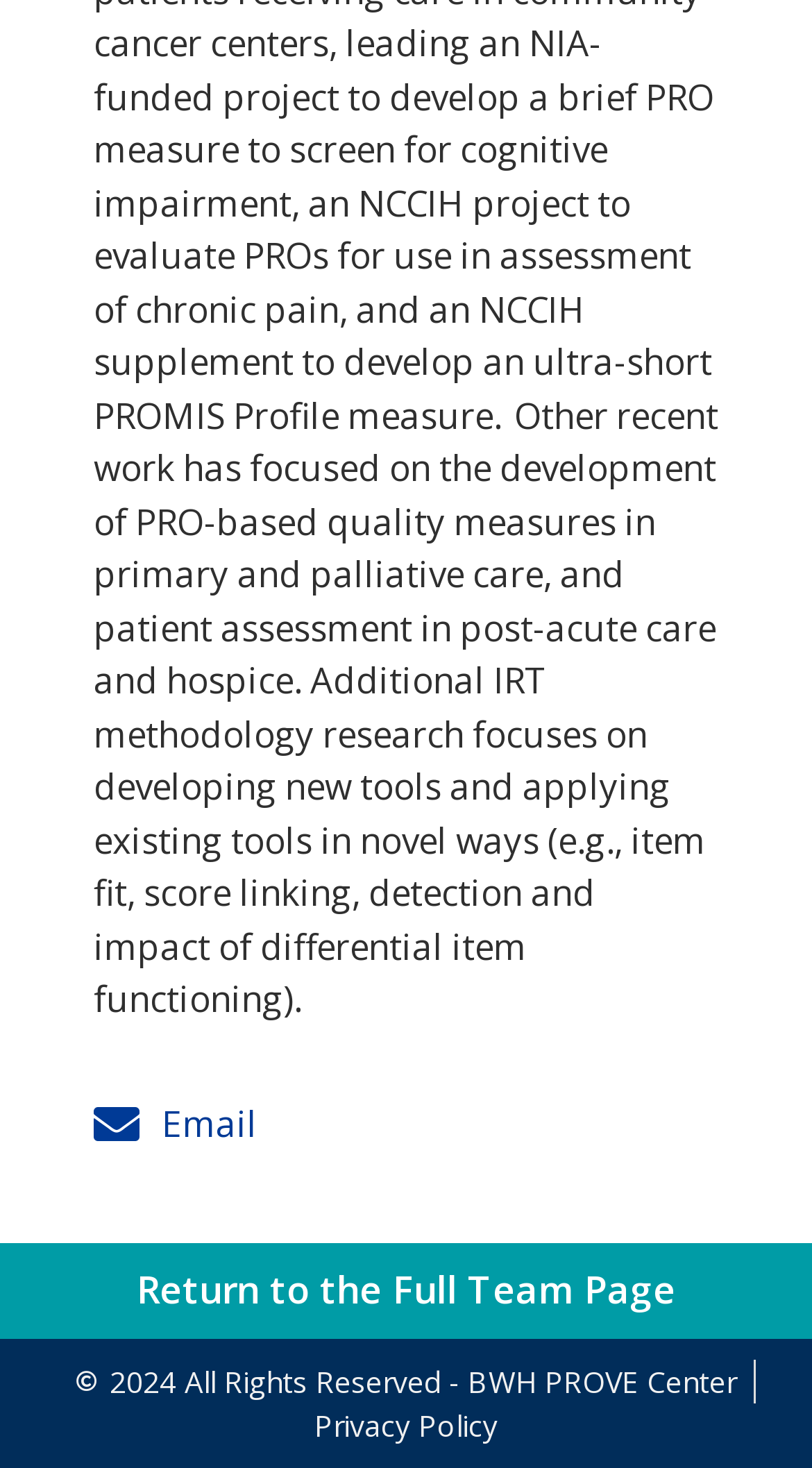What is the researcher's current project?
Look at the image and respond to the question as thoroughly as possible.

Based on the text, the researcher is currently leading an NIA-funded project to develop a brief PRO measure to screen for cognitive impairment, which suggests that the researcher is actively working on this project.